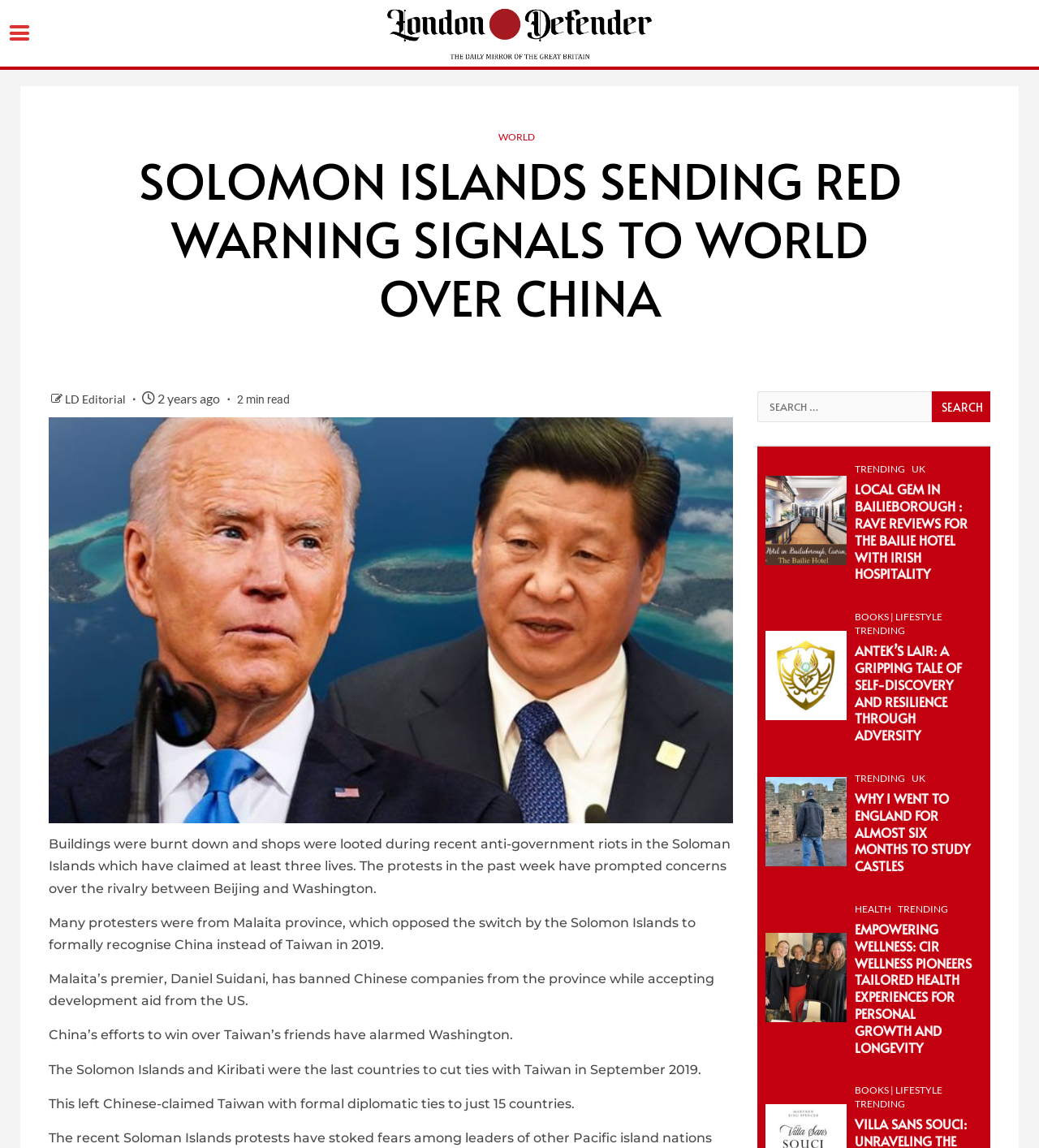Give a full account of the webpage's elements and their arrangement.

The webpage appears to be a news article from the London Defender, with a focus on the Solomon Islands and their recent anti-government riots. The main heading, "SOLOMON ISLANDS SENDING RED WARNING SIGNALS TO WORLD OVER CHINA", is prominently displayed at the top of the page, accompanied by a link to the editorial section and a timestamp indicating that the article was published 2 years ago.

Below the heading, there is a brief summary of the article, which describes the recent riots in the Solomon Islands and their connection to the country's switch from recognizing Taiwan to China in 2019. The summary is followed by several paragraphs of text that provide more details about the situation.

To the right of the main heading, there is a search bar with a button labeled "Search". Below the search bar, there are several links to other sections of the website, including "TRENDING", "UK", and "BOOKS | LIFESTYLE".

Further down the page, there are several headings and links to other articles, including "LOCAL GEM IN BAILIEBOROUGH : RAVE REVIEWS FOR THE BAILIE HOTEL WITH IRISH HOSPITALITY", "ANTEK’S LAIR: A GRIPPING TALE OF SELF-DISCOVERY AND RESILIENCE THROUGH ADVERSITY", and "WHY I WENT TO ENGLAND FOR ALMOST SIX MONTHS TO STUDY CASTLES". These articles appear to be unrelated to the main article about the Solomon Islands.

At the very top of the page, there is a link to the "WORLD" section, and a logo for the London Defender is displayed in the top-right corner.